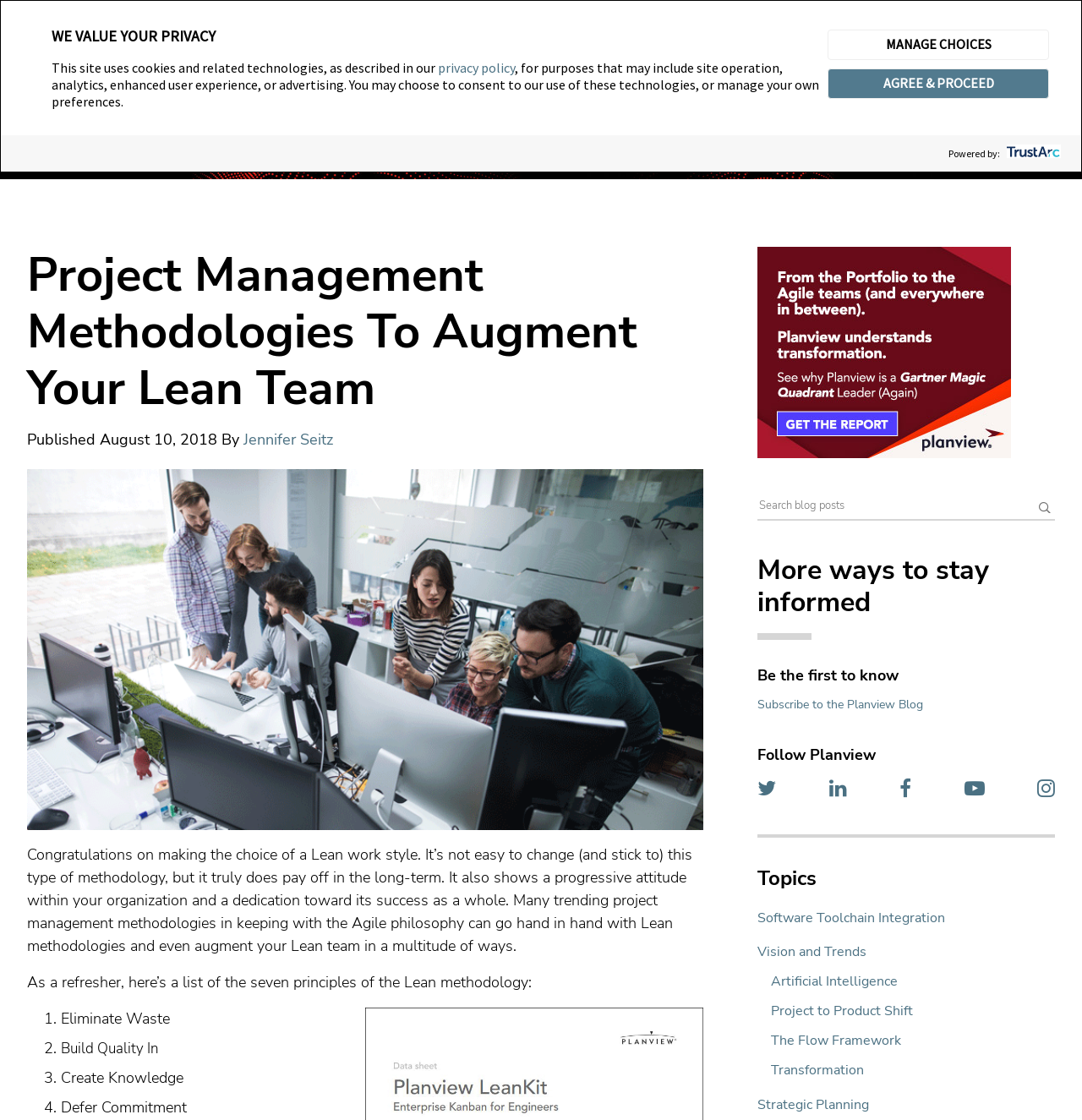Please provide a short answer using a single word or phrase for the question:
What is the name of the blog?

Planview Blog